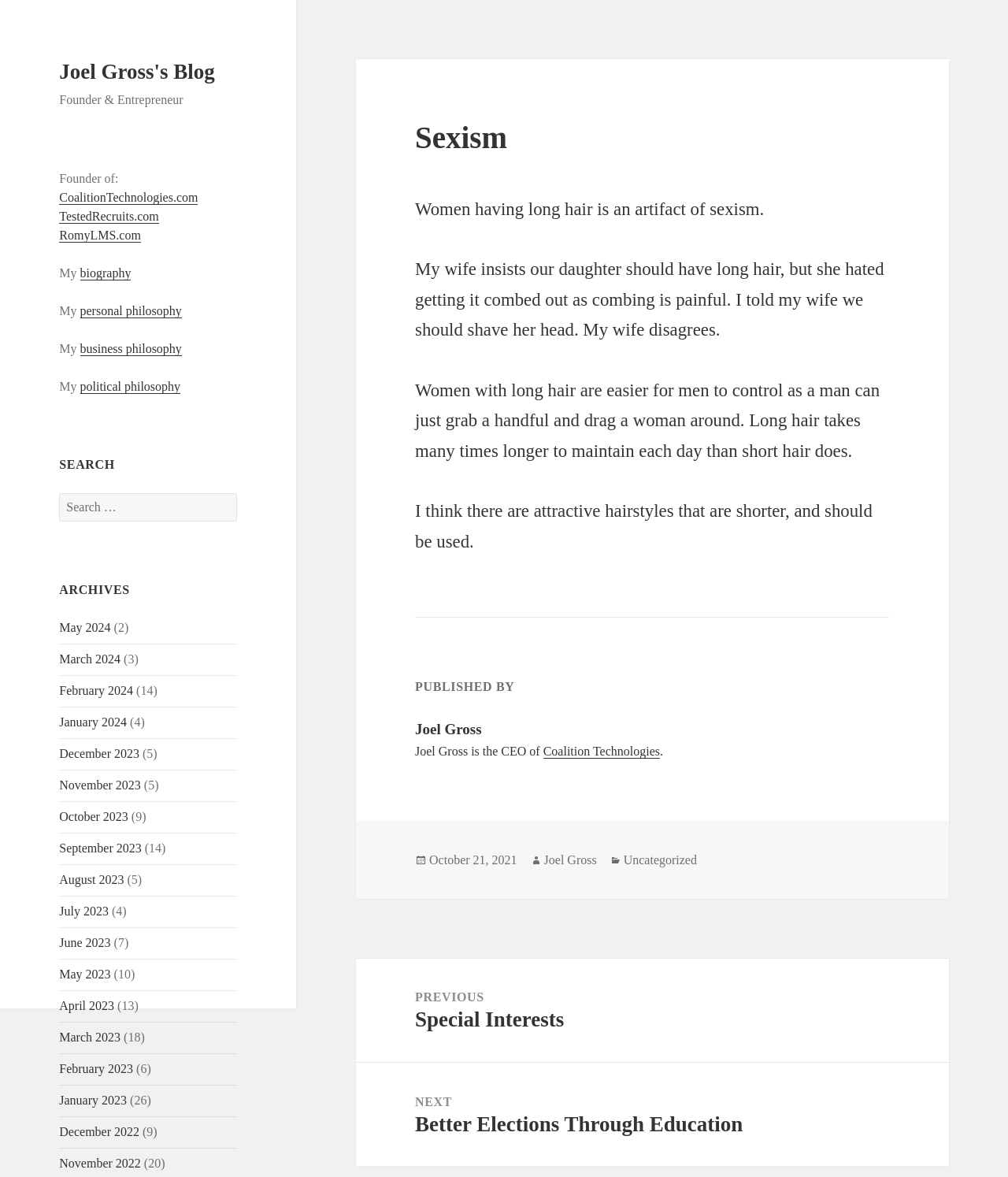Determine the bounding box coordinates of the clickable region to follow the instruction: "Read the previous post".

[0.353, 0.814, 0.941, 0.902]